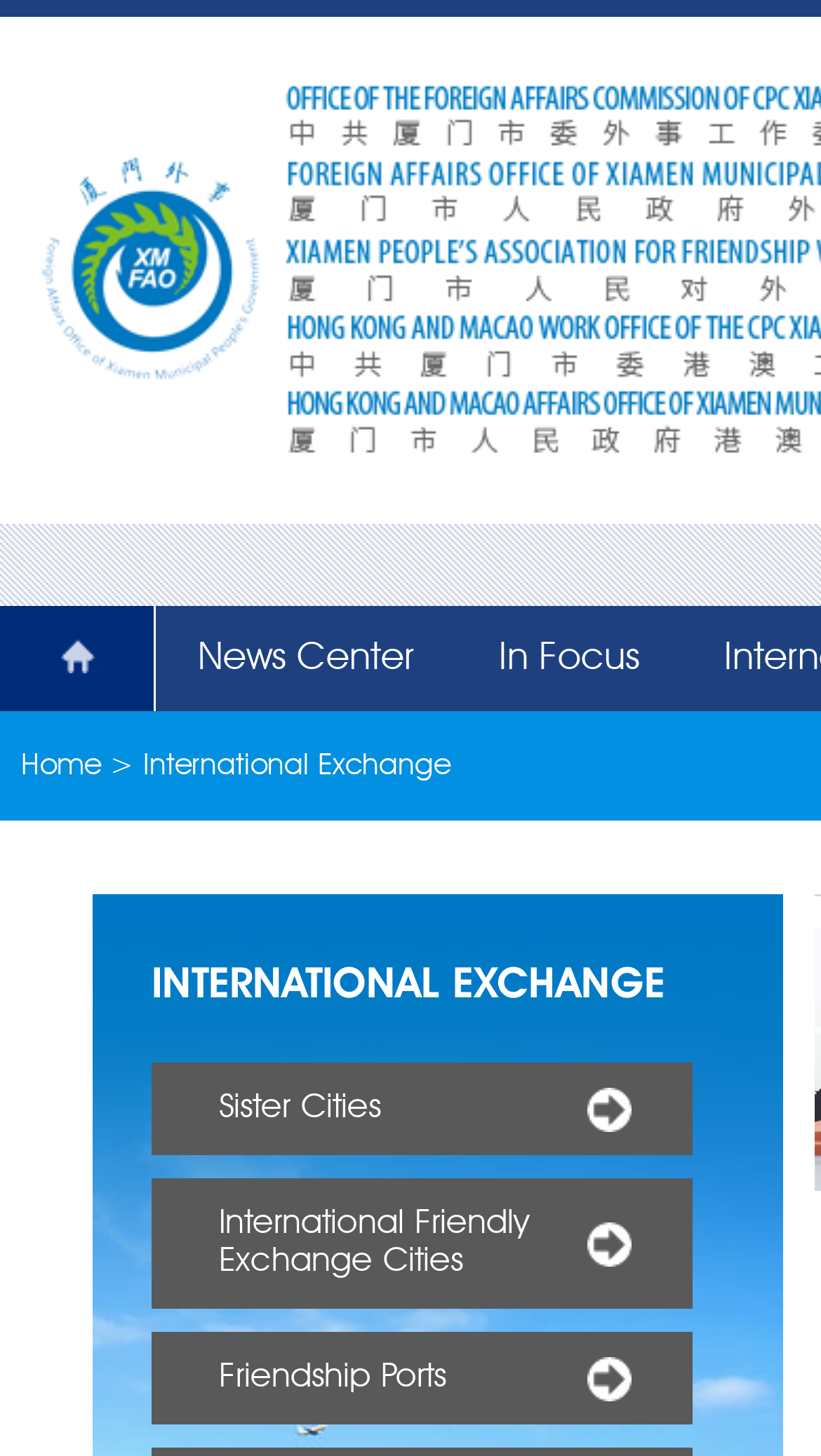Identify the coordinates of the bounding box for the element that must be clicked to accomplish the instruction: "read about sister cities".

[0.185, 0.73, 0.767, 0.793]